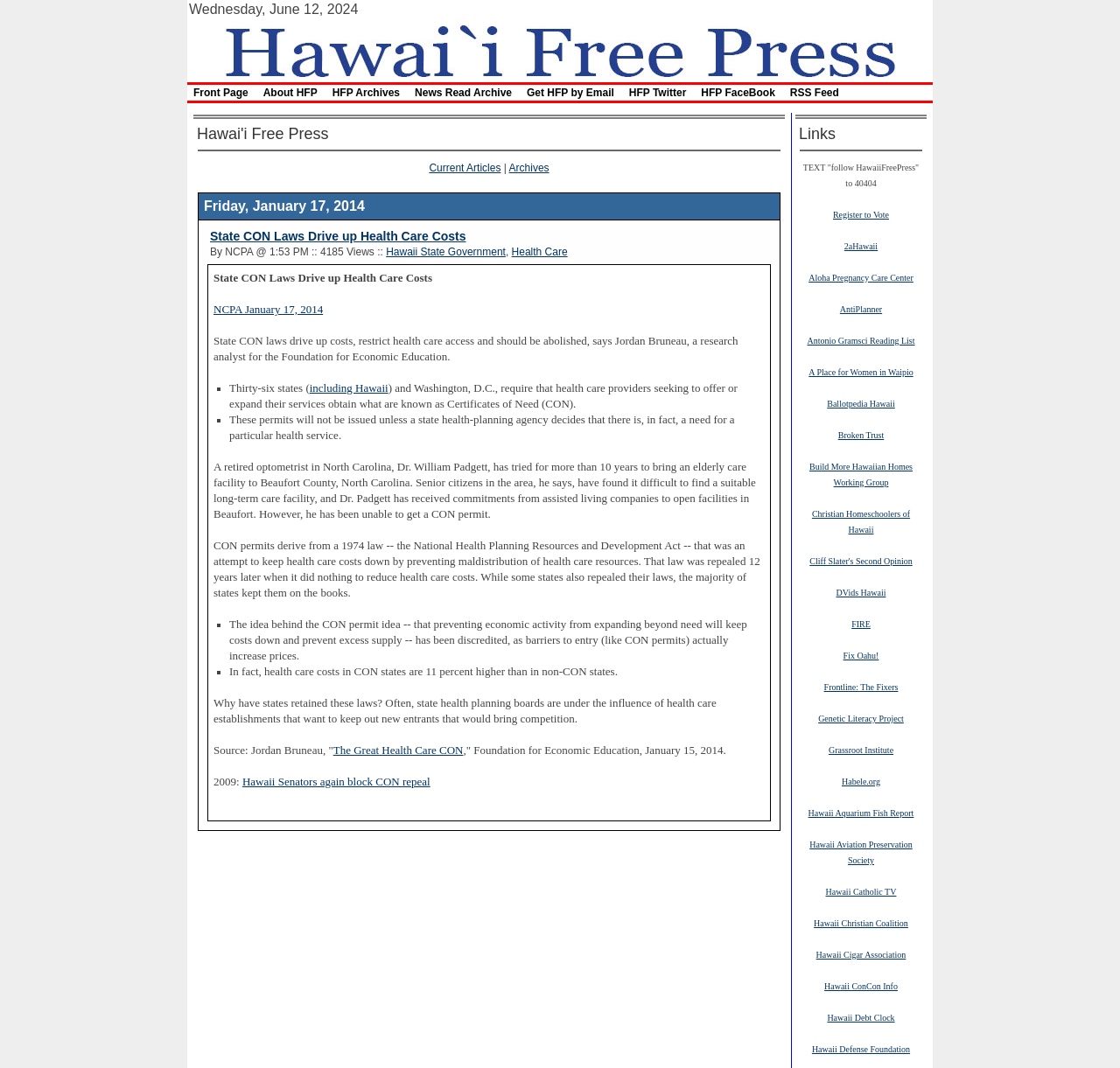Refer to the screenshot and answer the following question in detail:
What percentage higher are health care costs in CON states?

The percentage is obtained from the article content, where it is mentioned that 'health care costs in CON states are 11 percent higher than in non-CON states'.